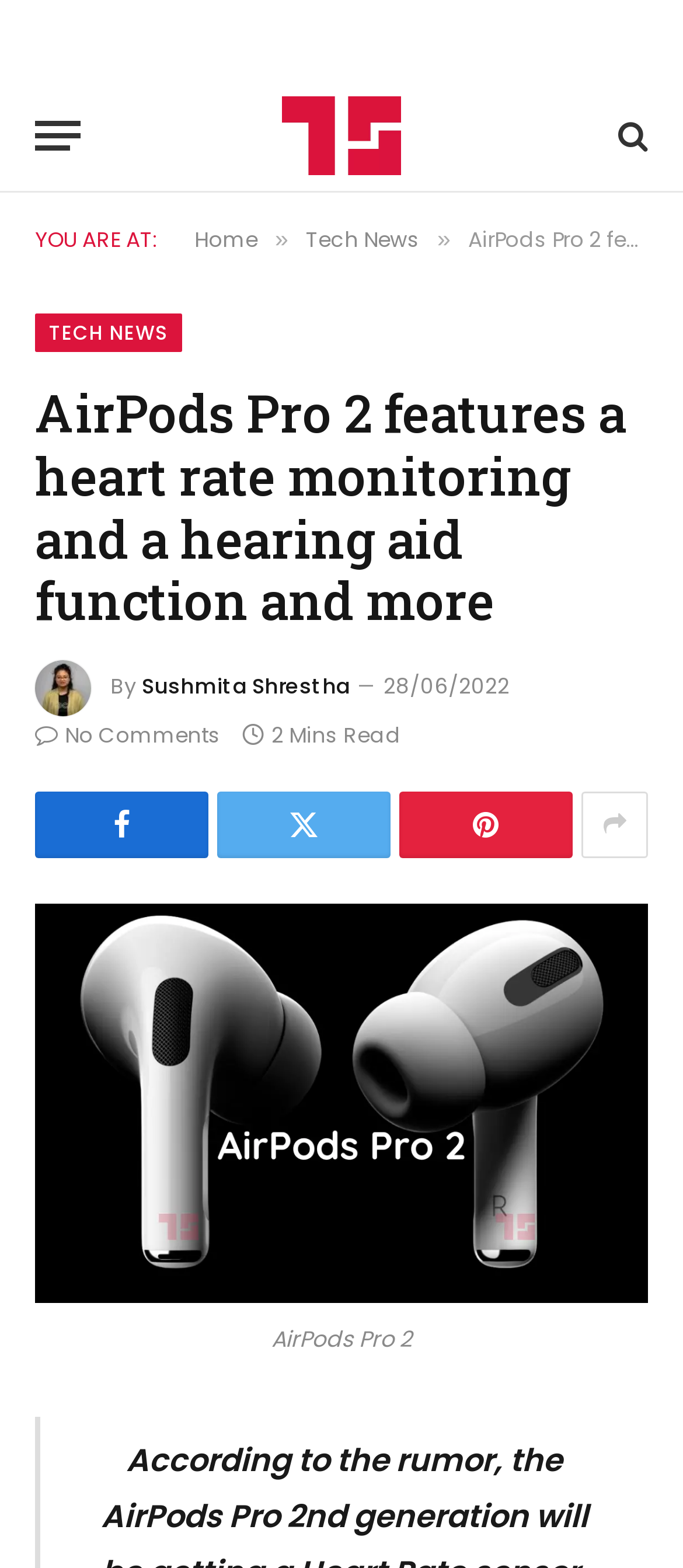Could you find the bounding box coordinates of the clickable area to complete this instruction: "Click the menu button"?

[0.051, 0.061, 0.118, 0.112]